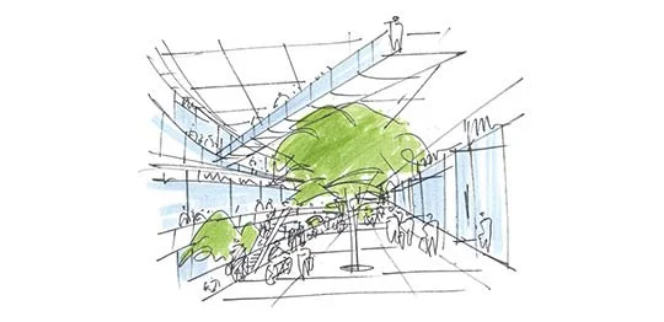Can you give a comprehensive explanation to the question given the content of the image?
What is emphasized in the communal space?

The caption highlights that the communal space is filled with light and greenery, which is achieved through the open and airy structures, as well as the integration of natural elements.